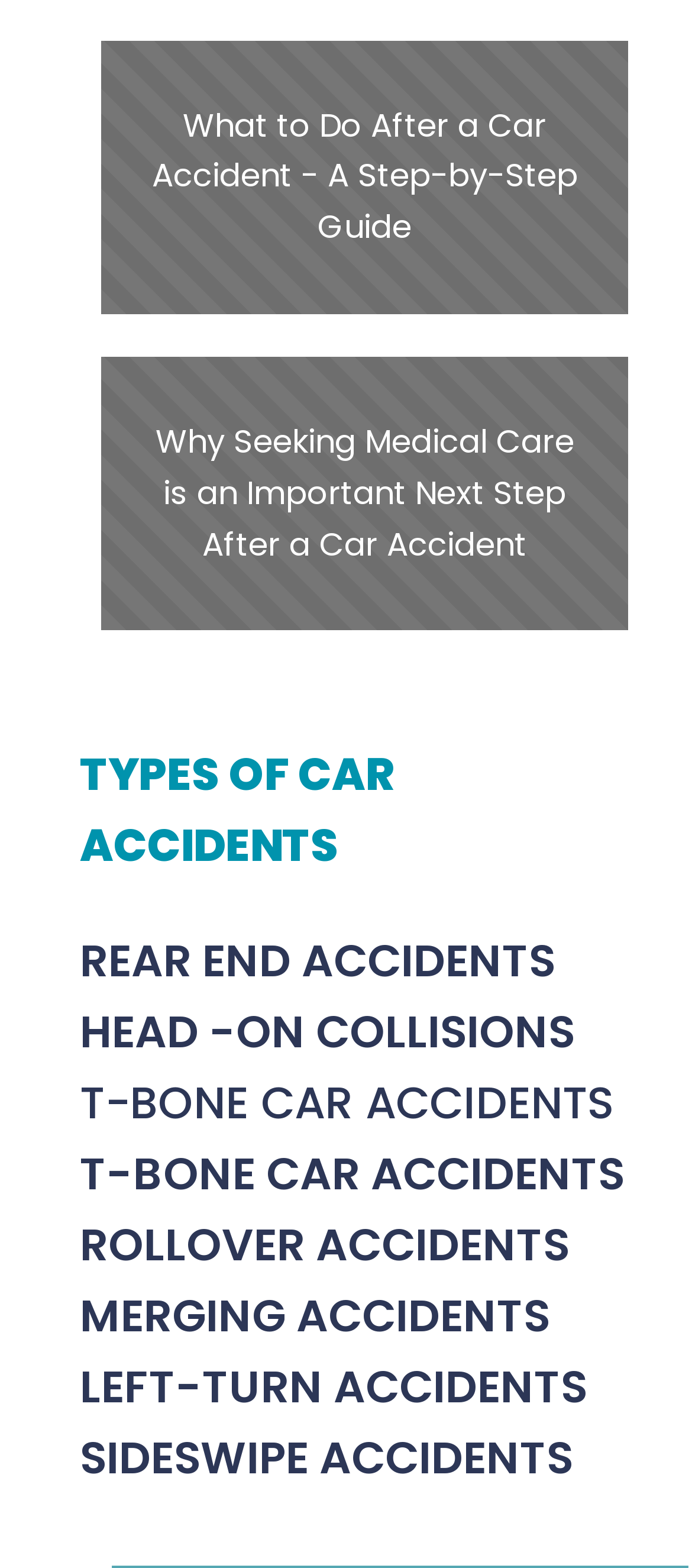Identify the bounding box coordinates of the clickable region required to complete the instruction: "Get information on rollover accidents". The coordinates should be given as four float numbers within the range of 0 and 1, i.e., [left, top, right, bottom].

[0.115, 0.773, 0.823, 0.818]